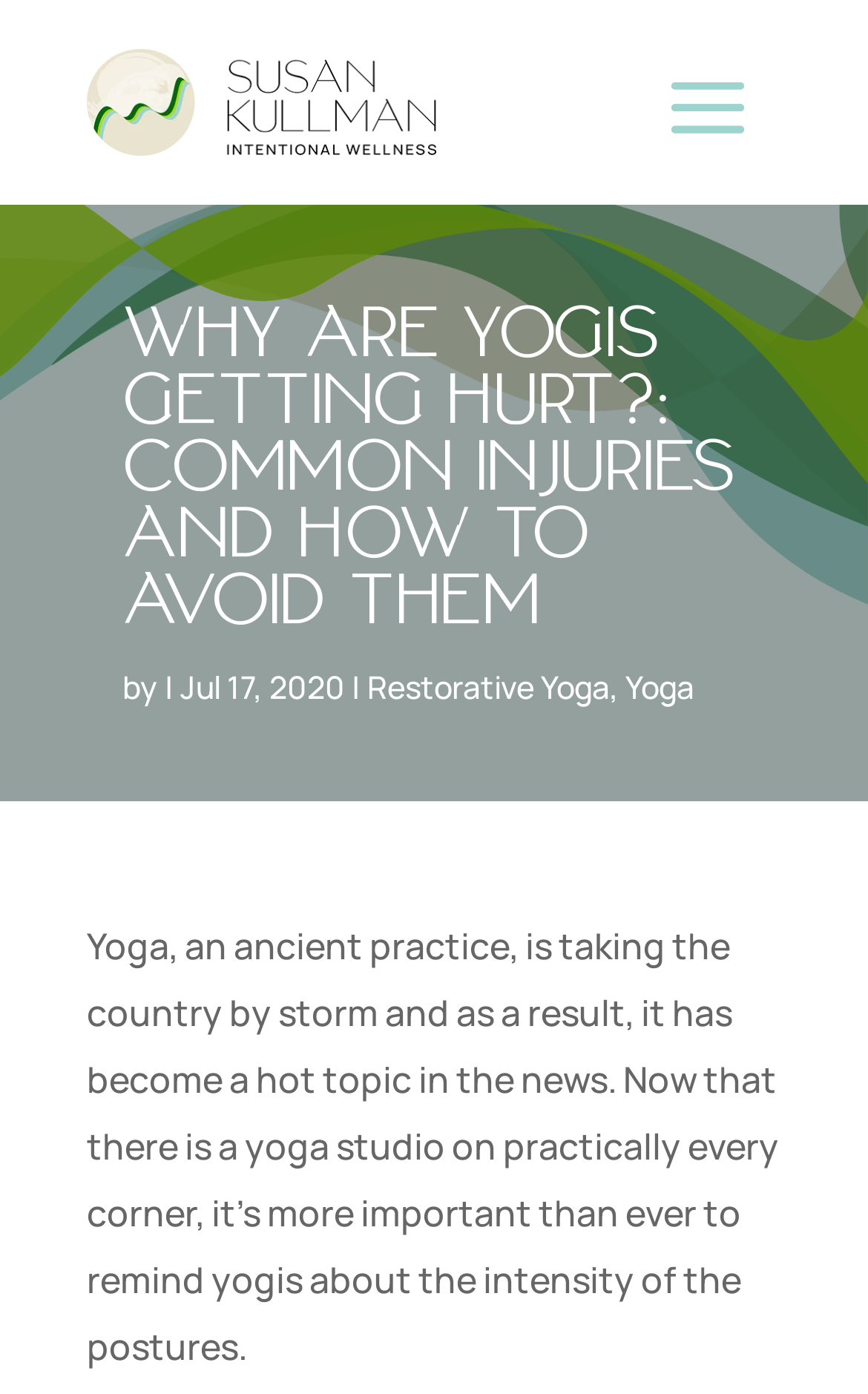Based on the image, provide a detailed response to the question:
What is the name of the yoga style mentioned in the article?

The name of the yoga style can be found in the link 'Restorative Yoga' which is located below the heading and above the main text.